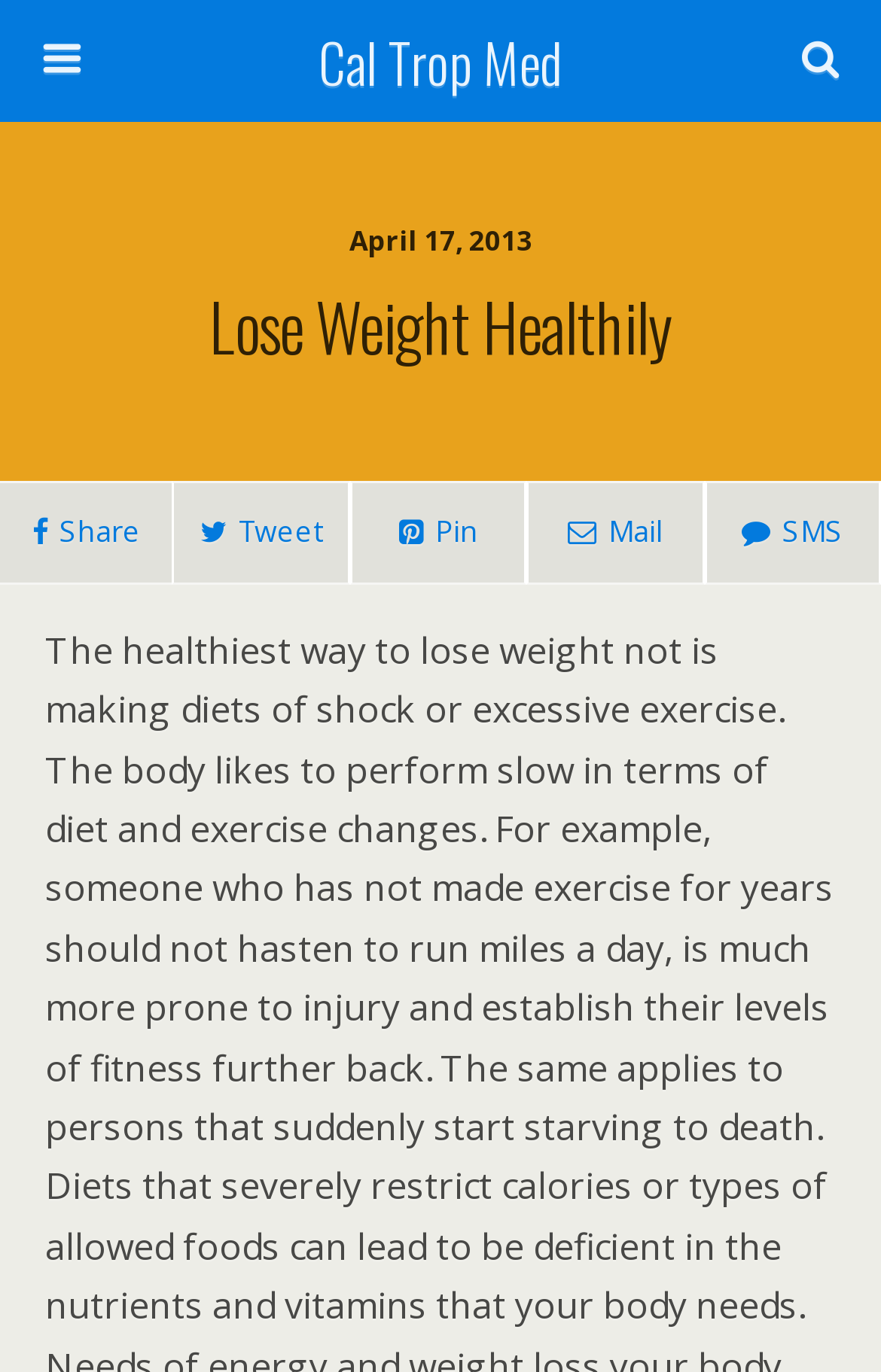What is the date of the latest article?
Provide a short answer using one word or a brief phrase based on the image.

April 17, 2013